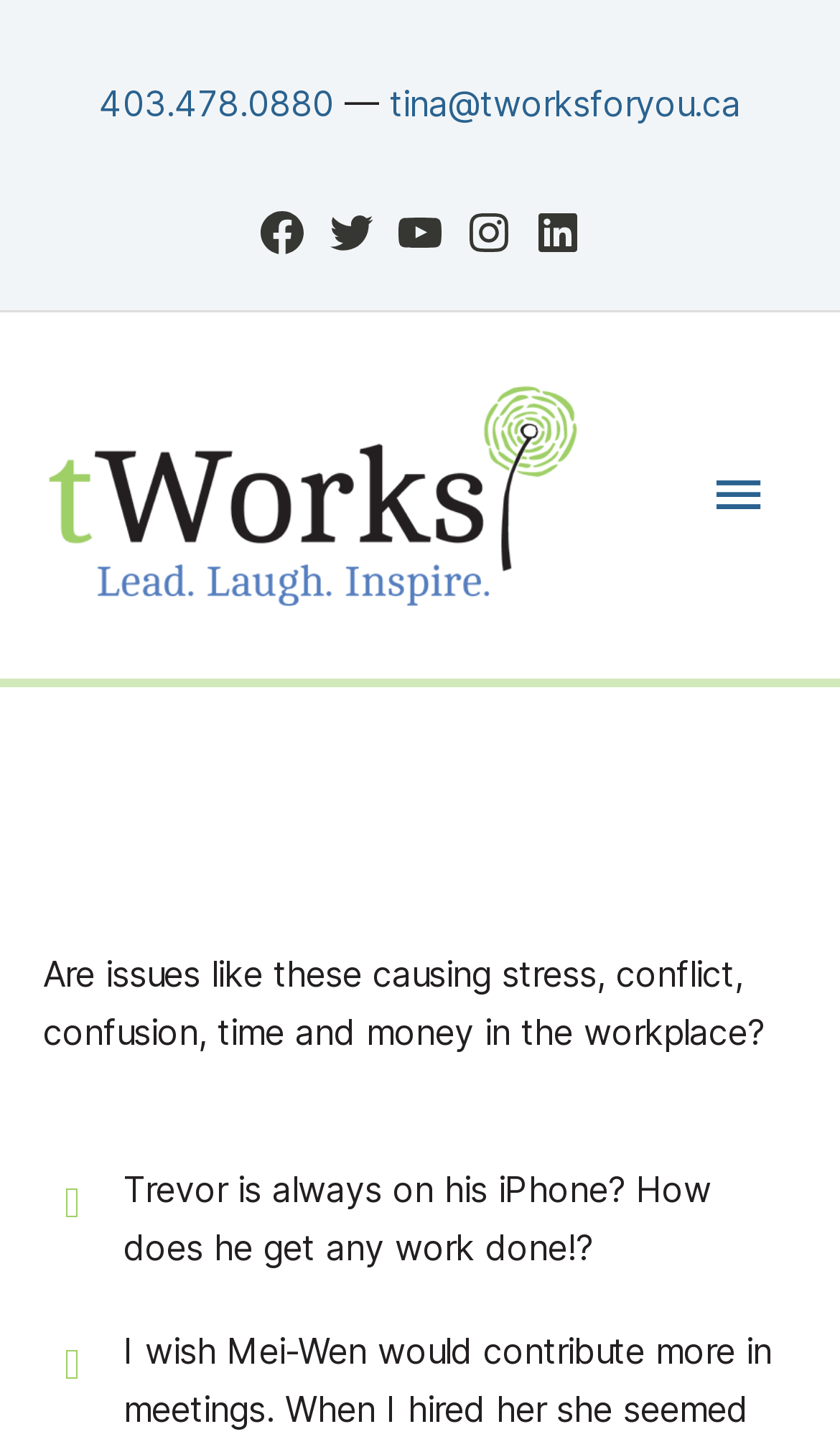What is the main topic of the webpage?
From the image, respond with a single word or phrase.

Workplace issues